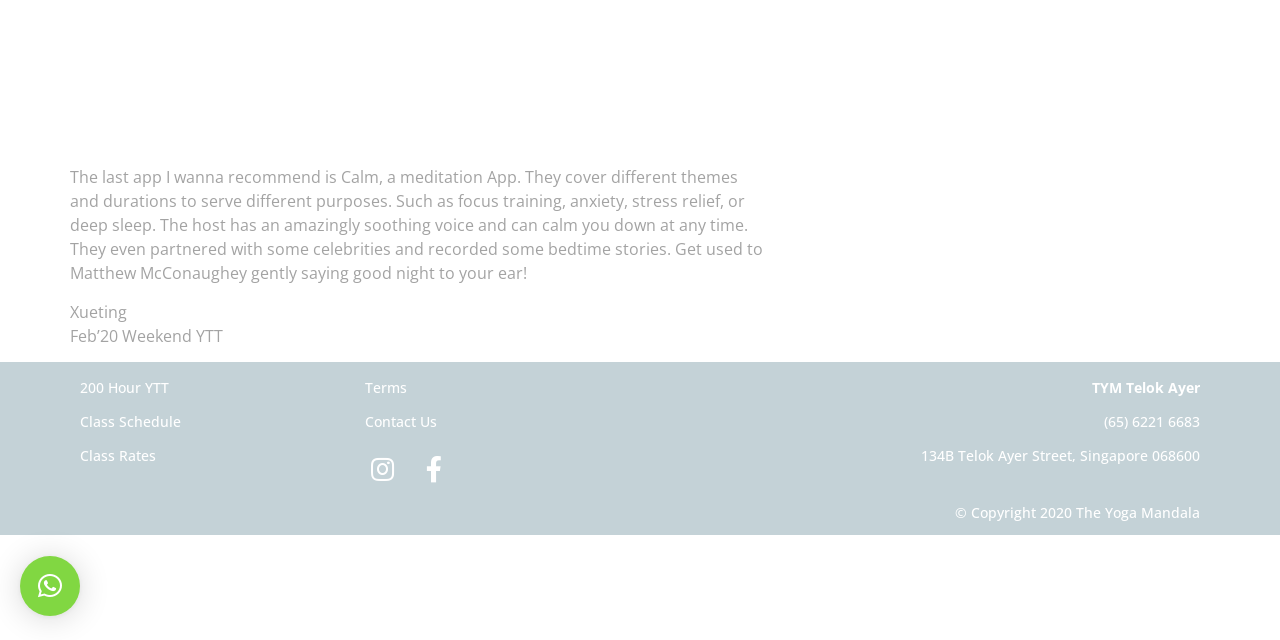Highlight the bounding box of the UI element that corresponds to this description: "×".

[0.016, 0.869, 0.062, 0.962]